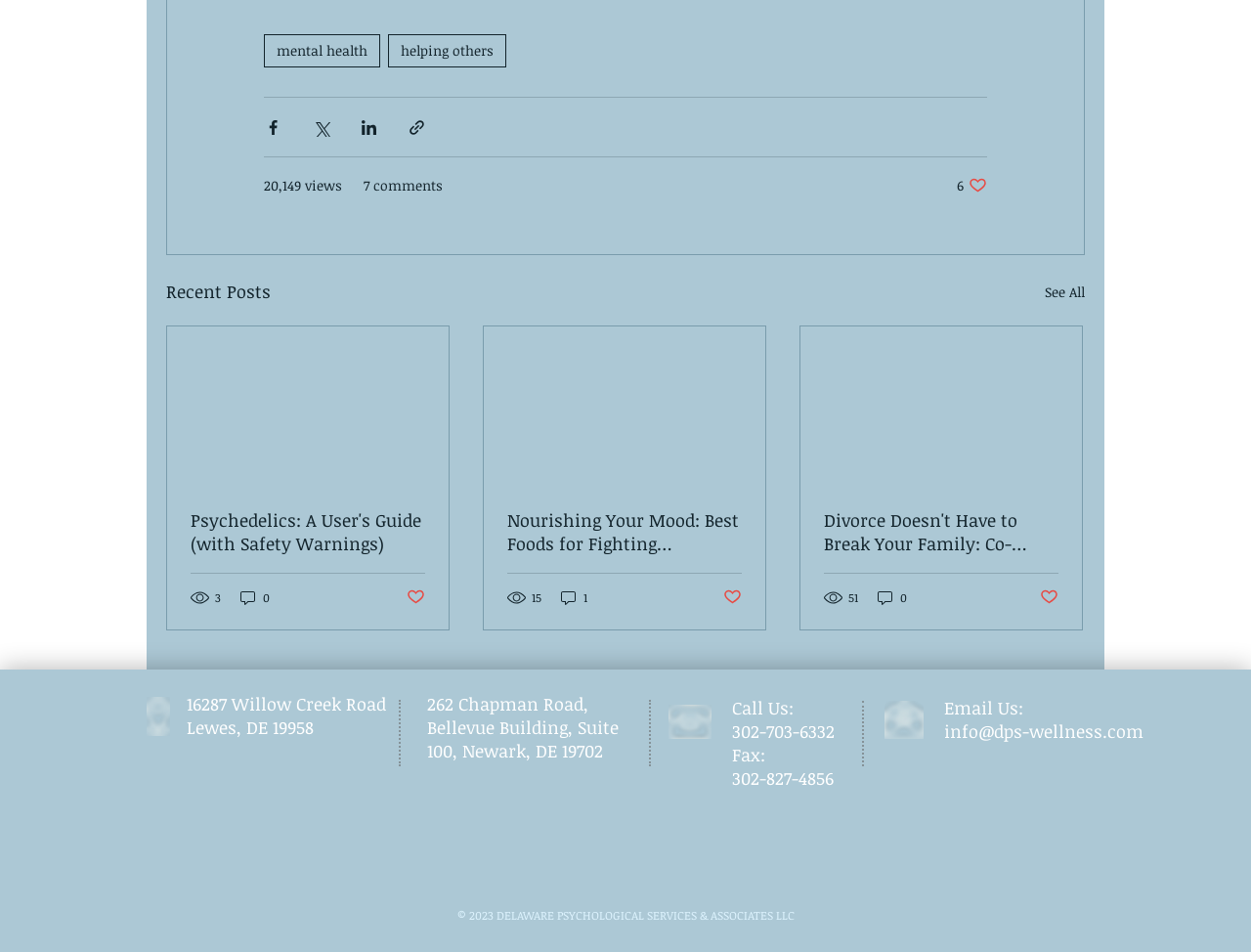Please identify the bounding box coordinates of the clickable region that I should interact with to perform the following instruction: "Enter email address in the newsletter subscription field". The coordinates should be expressed as four float numbers between 0 and 1, i.e., [left, top, right, bottom].

None